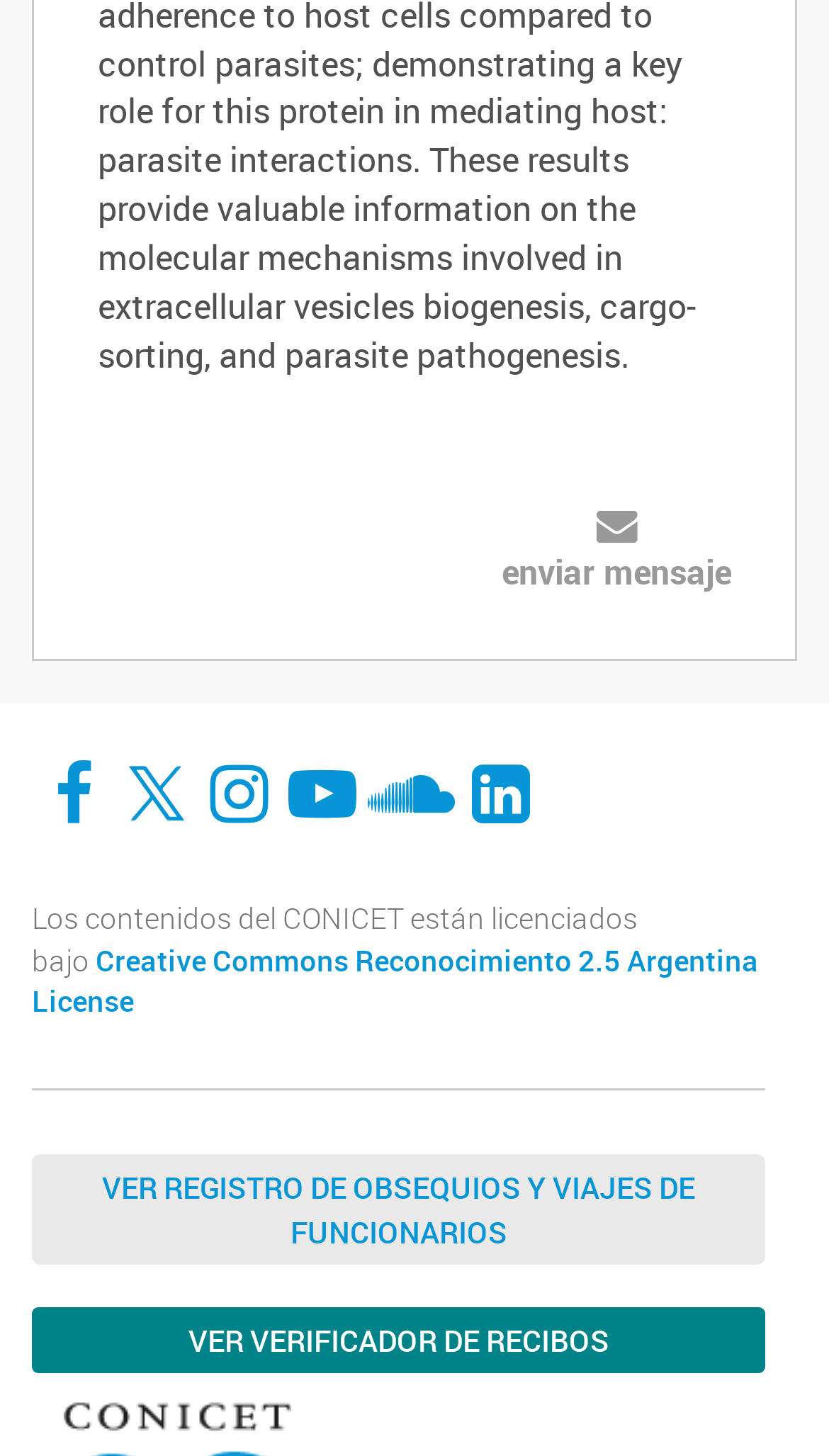Please locate the bounding box coordinates of the region I need to click to follow this instruction: "Check Creative Commons license".

[0.038, 0.647, 0.915, 0.701]